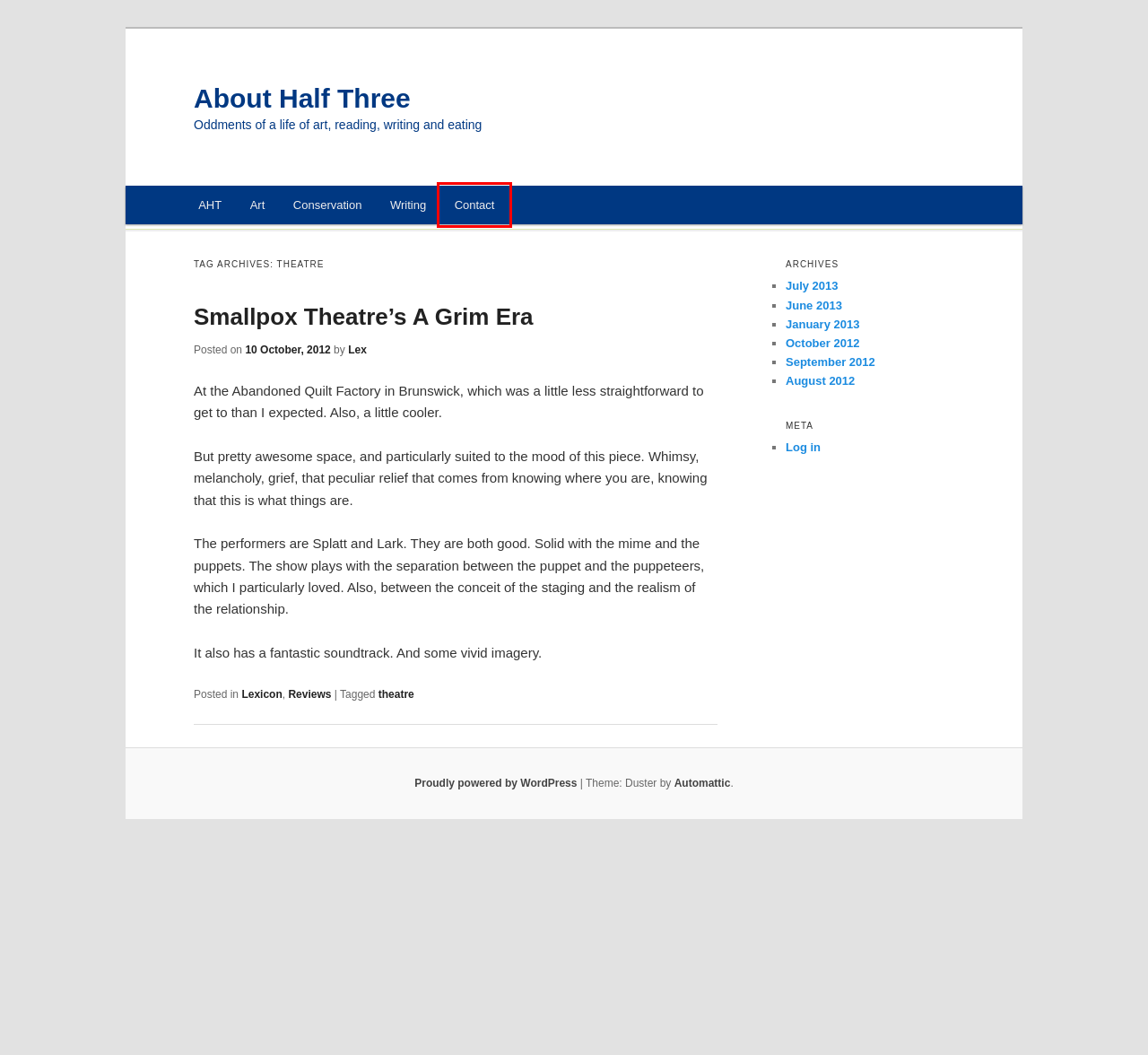Given a screenshot of a webpage with a red bounding box highlighting a UI element, determine which webpage description best matches the new webpage that appears after clicking the highlighted element. Here are the candidates:
A. Blog Tool, Publishing Platform, and CMS – WordPress.org
B. Smallpox Theatre’s A Grim Era | About Half Three
C. Art | About Half Three
D. August | 2012 | About Half Three
E. Contact | About Half Three
F. June | 2013 | About Half Three
G. January | 2013 | About Half Three
H. Conservation | About Half Three

E